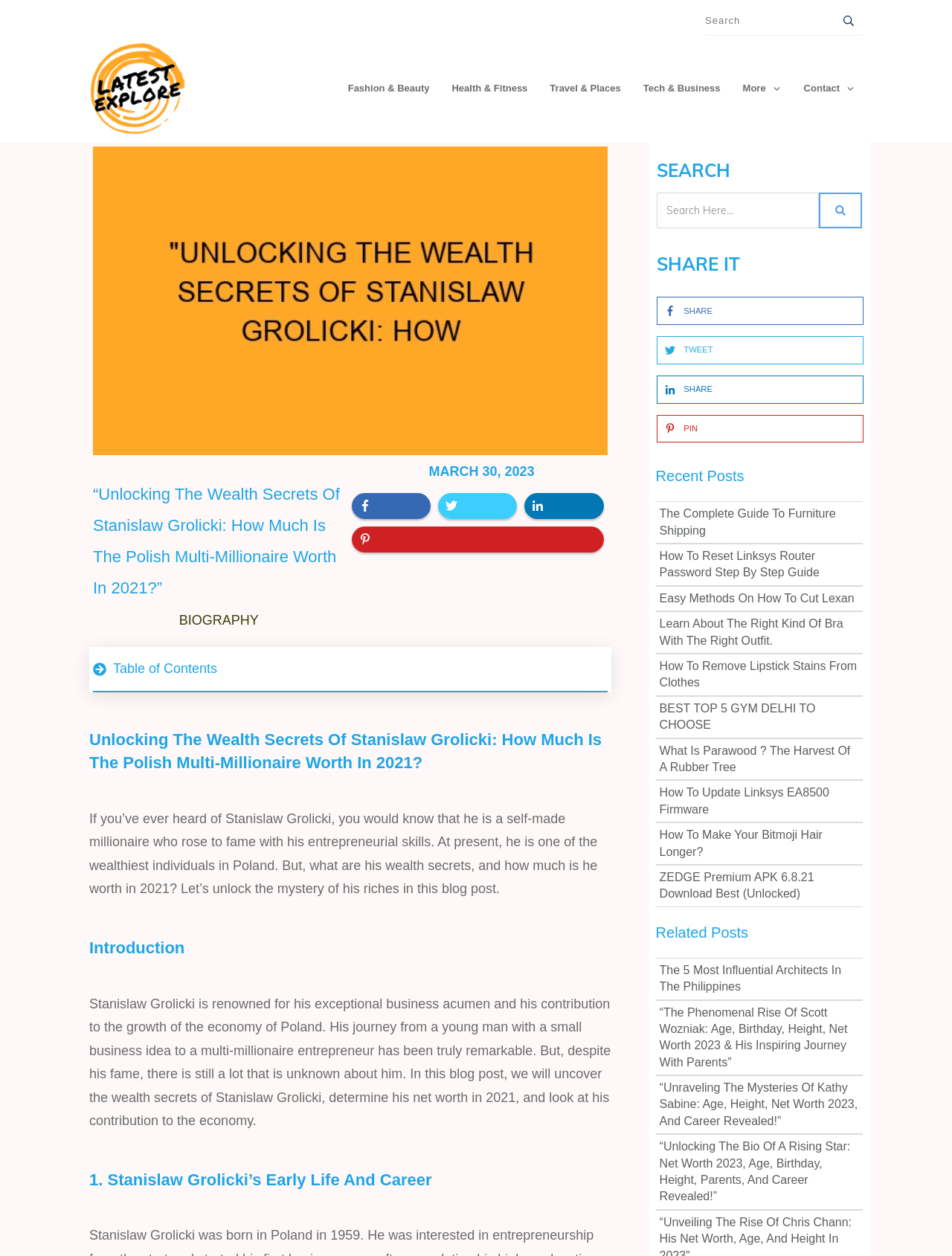Identify the title of the webpage and provide its text content.

“Unlocking The Wealth Secrets Of Stanislaw Grolicki: How Much Is The Polish Multi-Millionaire Worth In 2021?”